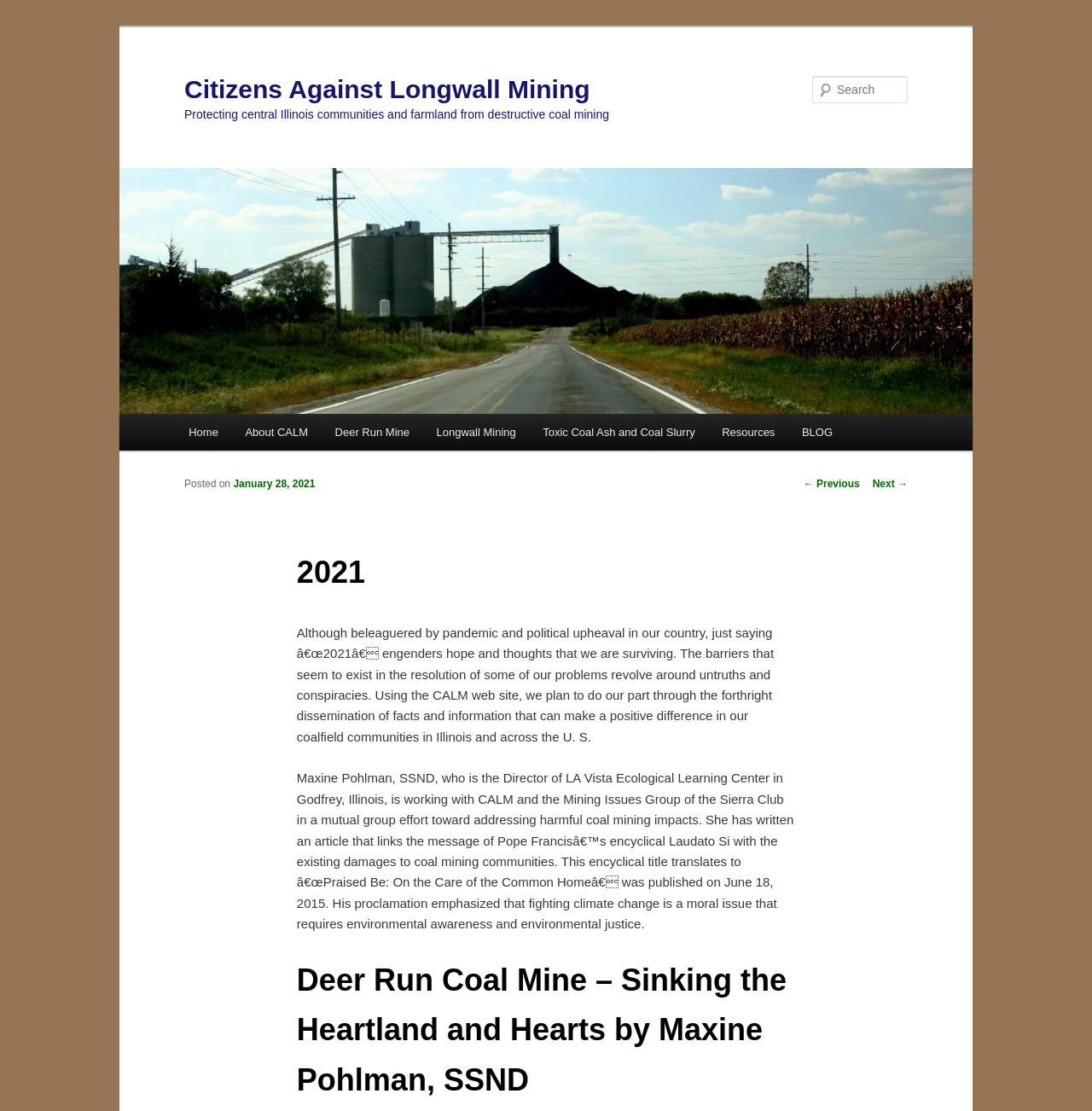What is the title of the encyclical mentioned?
Refer to the image and provide a one-word or short phrase answer.

Laudato Si